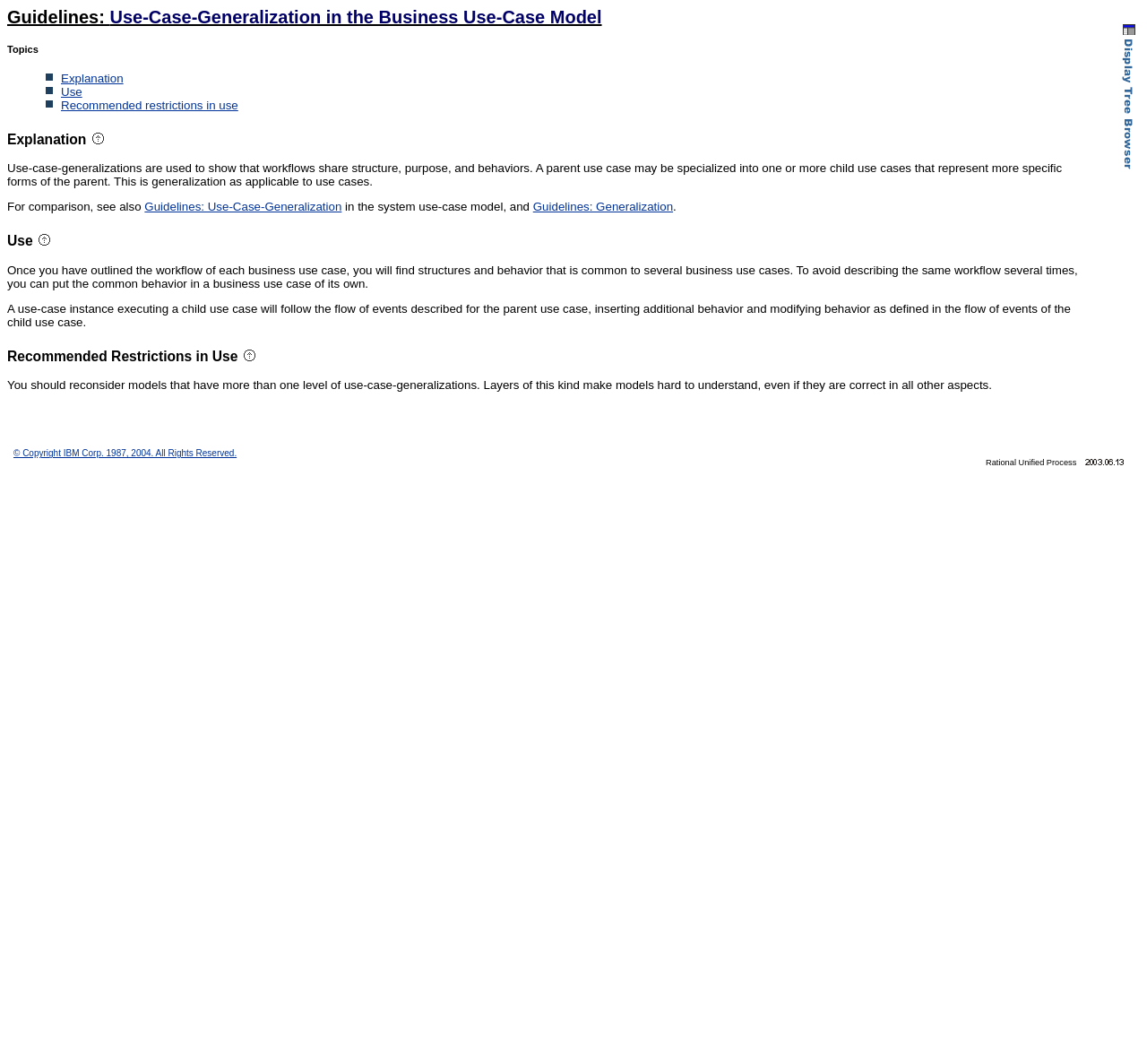Kindly determine the bounding box coordinates for the area that needs to be clicked to execute this instruction: "Follow 'Guidelines: Use-Case-Generalization'".

[0.126, 0.188, 0.298, 0.201]